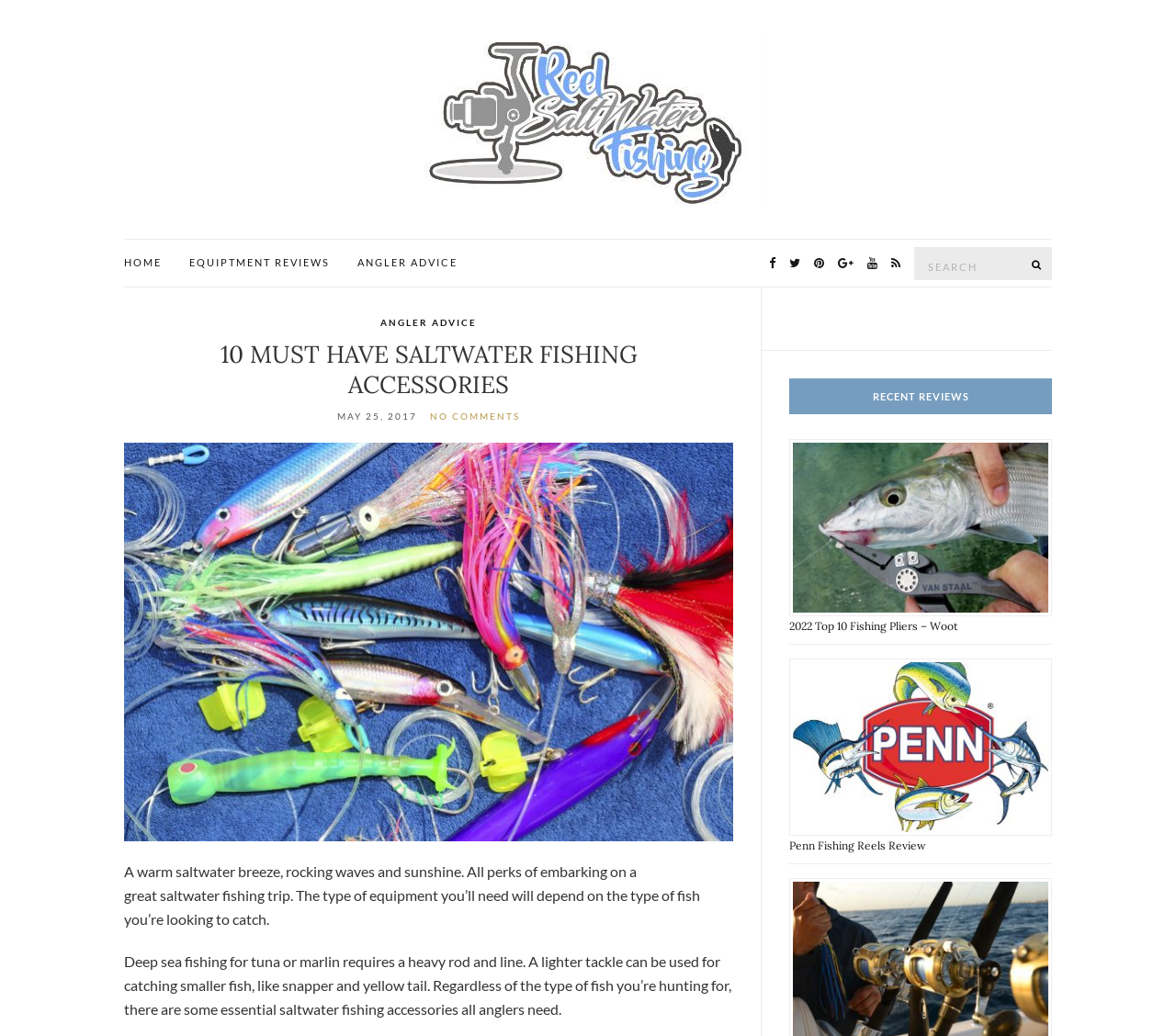Provide a short answer using a single word or phrase for the following question: 
How many social media links are there?

5